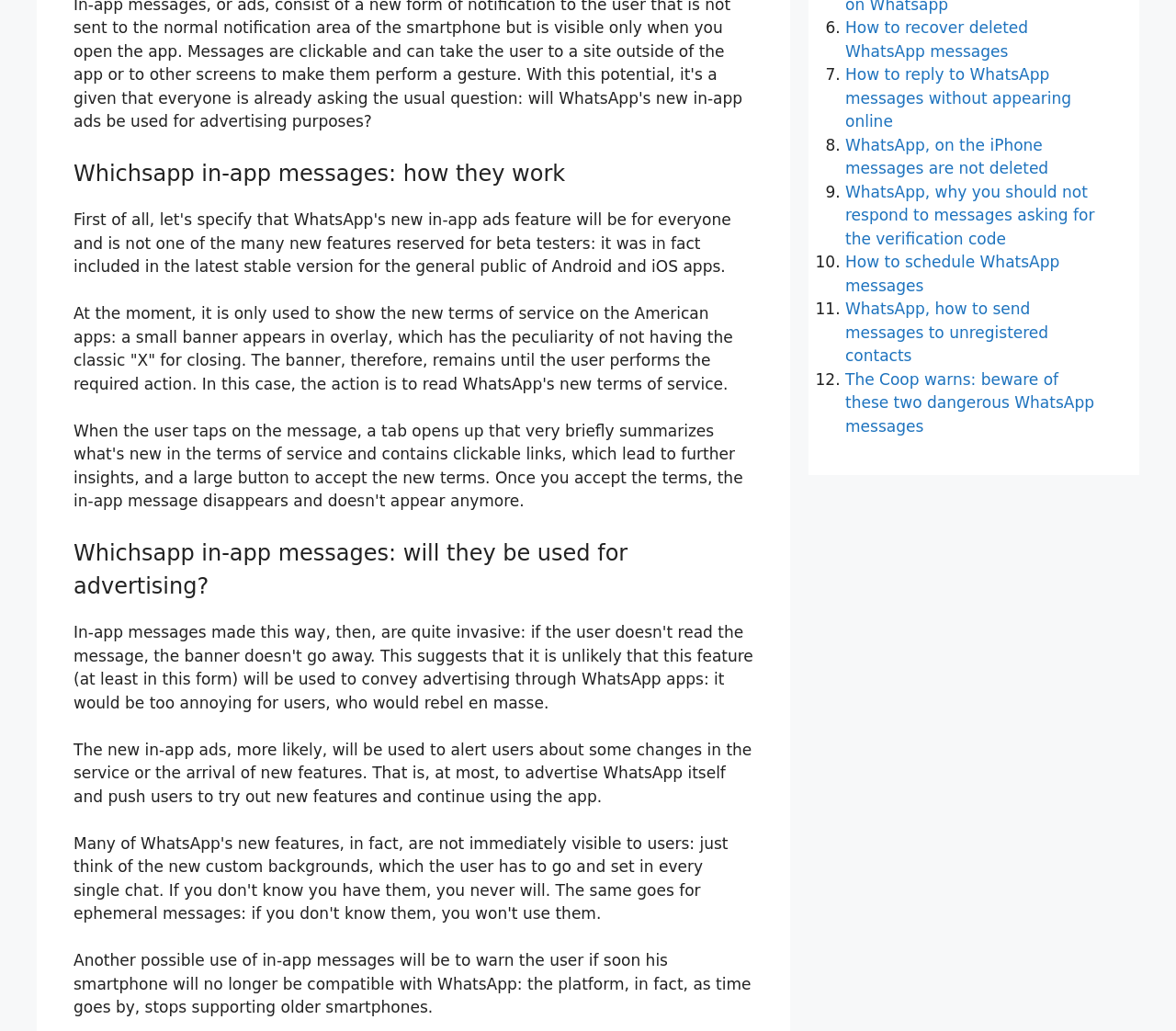Given the webpage screenshot and the description, determine the bounding box coordinates (top-left x, top-left y, bottom-right x, bottom-right y) that define the location of the UI element matching this description: Media

None